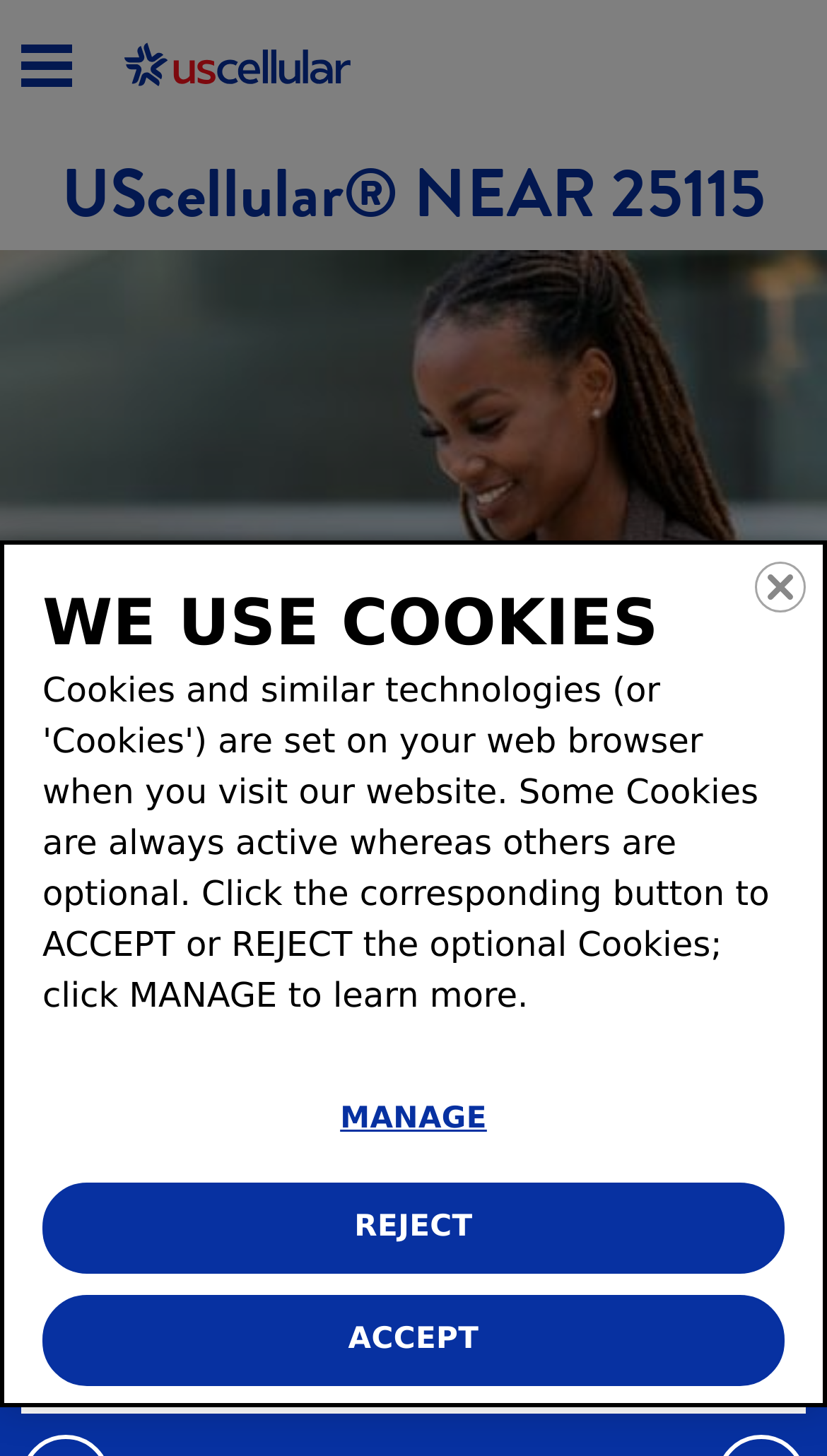Locate the bounding box coordinates for the element described below: "ACCEPT". The coordinates must be four float values between 0 and 1, formatted as [left, top, right, bottom].

[0.051, 0.89, 0.949, 0.952]